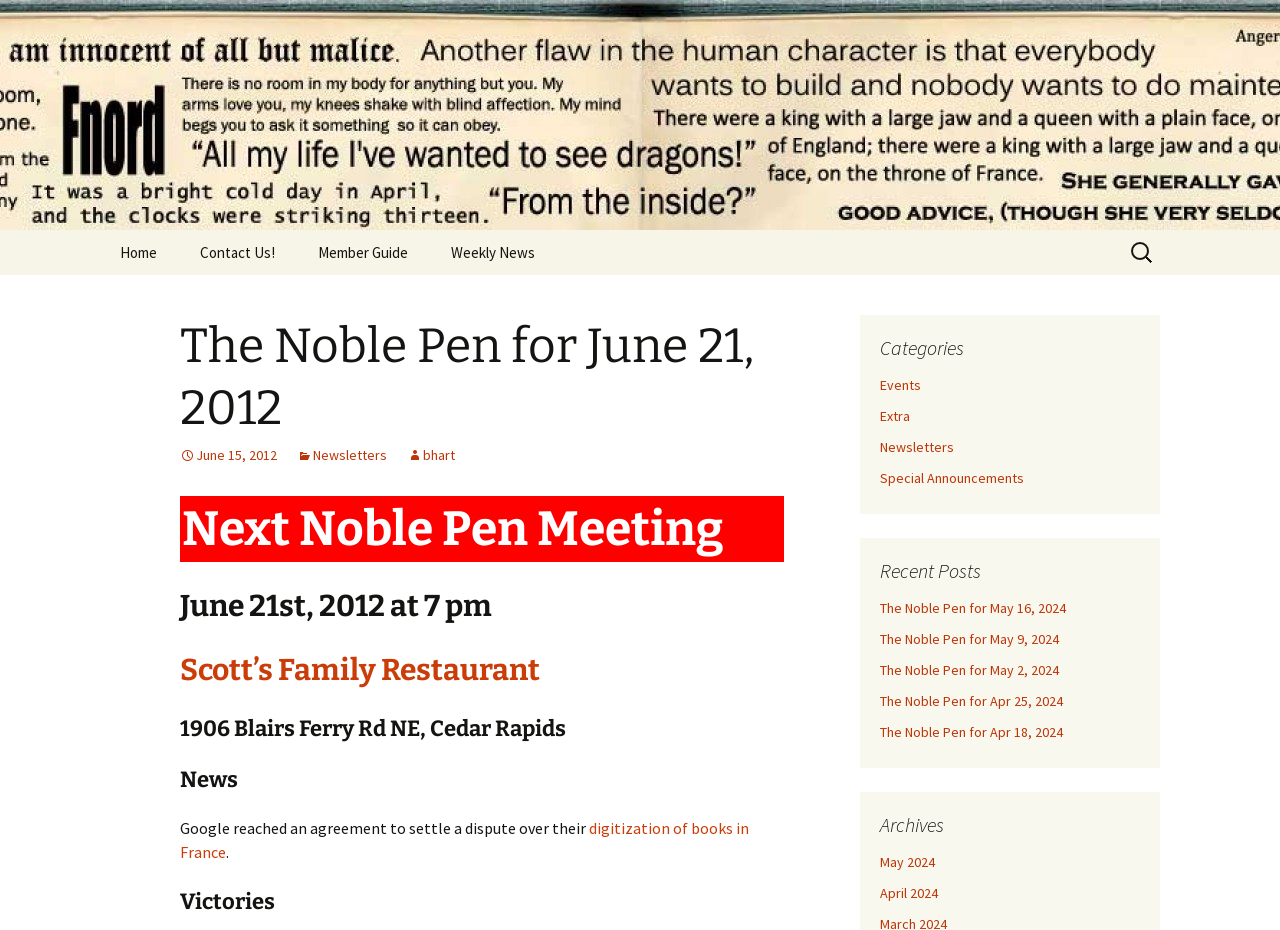What is the location of the next Noble Pen meeting?
Using the image as a reference, answer the question with a short word or phrase.

Scott’s Family Restaurant